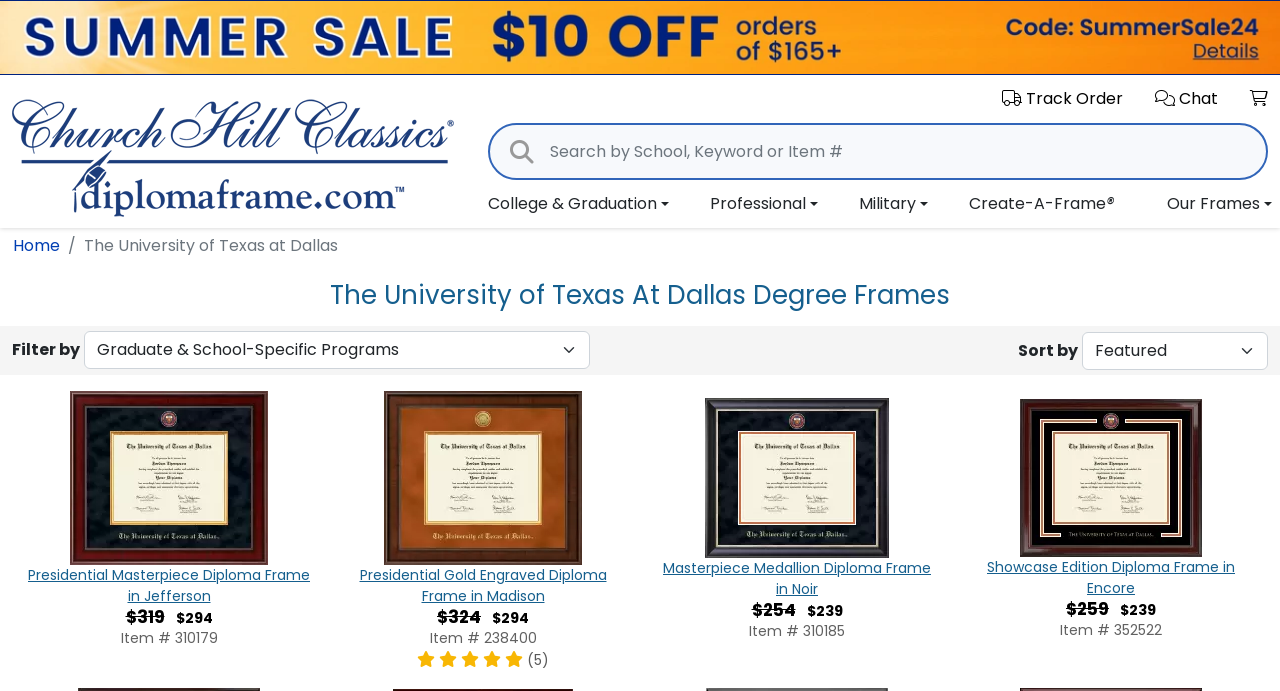Using the element description: "Our Frames", determine the bounding box coordinates for the specified UI element. The coordinates should be four float numbers between 0 and 1, [left, top, right, bottom].

[0.912, 0.278, 0.991, 0.313]